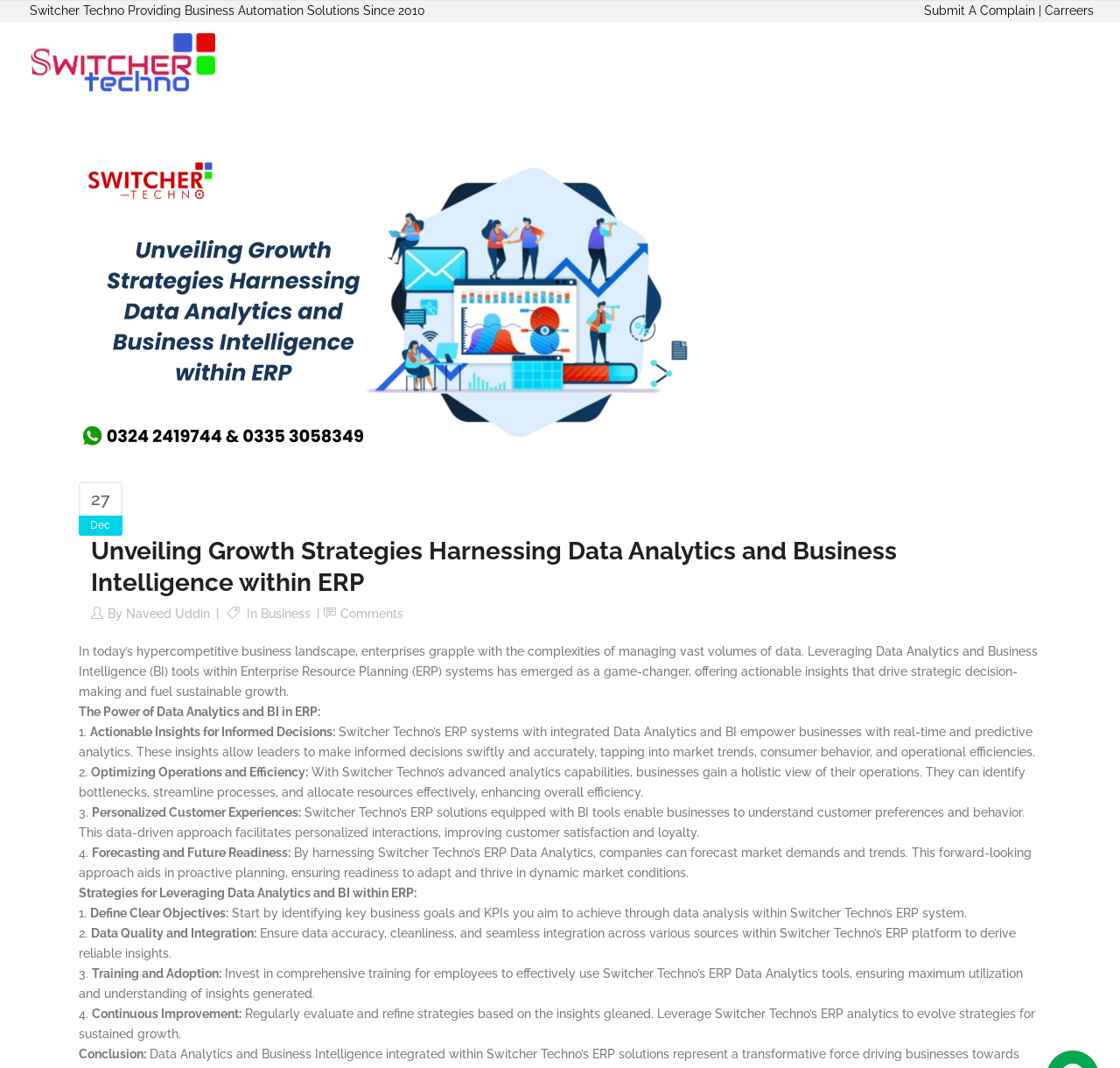Elaborate on the different components and information displayed on the webpage.

This webpage is about the synergy of data analytics and business intelligence within ERP systems, specifically highlighting the benefits of using Switcher Techno's solutions. At the top of the page, there is a logo and a navigation menu with links to various sections, including Home, Products, Services, Profile, Blogs, and Contact Us.

Below the navigation menu, there is a heading that reads "Unveiling Growth Strategies Harnessing Data Analytics and Business Intelligence within ERP." This is followed by a brief introduction to the importance of leveraging data analytics and business intelligence tools within ERP systems to drive strategic decision-making and fuel sustainable growth.

The main content of the page is divided into two sections. The first section discusses the power of data analytics and BI in ERP, highlighting four key benefits: actionable insights for informed decisions, optimizing operations and efficiency, personalized customer experiences, and forecasting and future readiness. Each benefit is explained in detail, with a brief summary and a longer paragraph providing more information.

The second section provides strategies for leveraging data analytics and BI within ERP, with four key recommendations: defining clear objectives, ensuring data quality and integration, training and adoption, and continuous improvement. Each strategy is explained in detail, with a brief summary and a longer paragraph providing more information.

Throughout the page, there are various static text elements, including headings, paragraphs, and list markers. There are also several links to other sections of the website, including a link to submit a complaint and a link to careers. At the bottom of the page, there is a conclusion that summarizes the importance of using data analytics and business intelligence tools within ERP systems to drive growth and success.